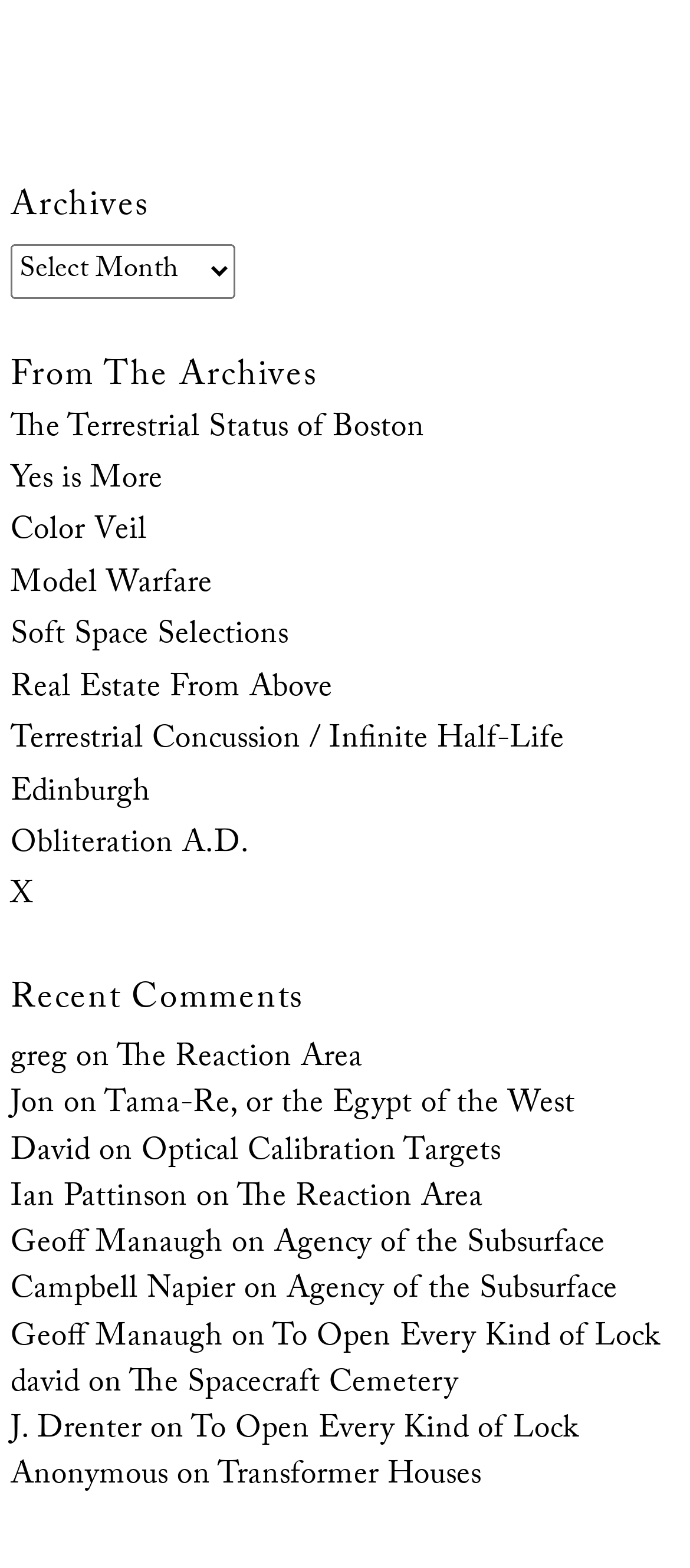Using the webpage screenshot and the element description Agency of the Subsurface, determine the bounding box coordinates. Specify the coordinates in the format (top-left x, top-left y, bottom-right x, bottom-right y) with values ranging from 0 to 1.

[0.415, 0.807, 0.895, 0.841]